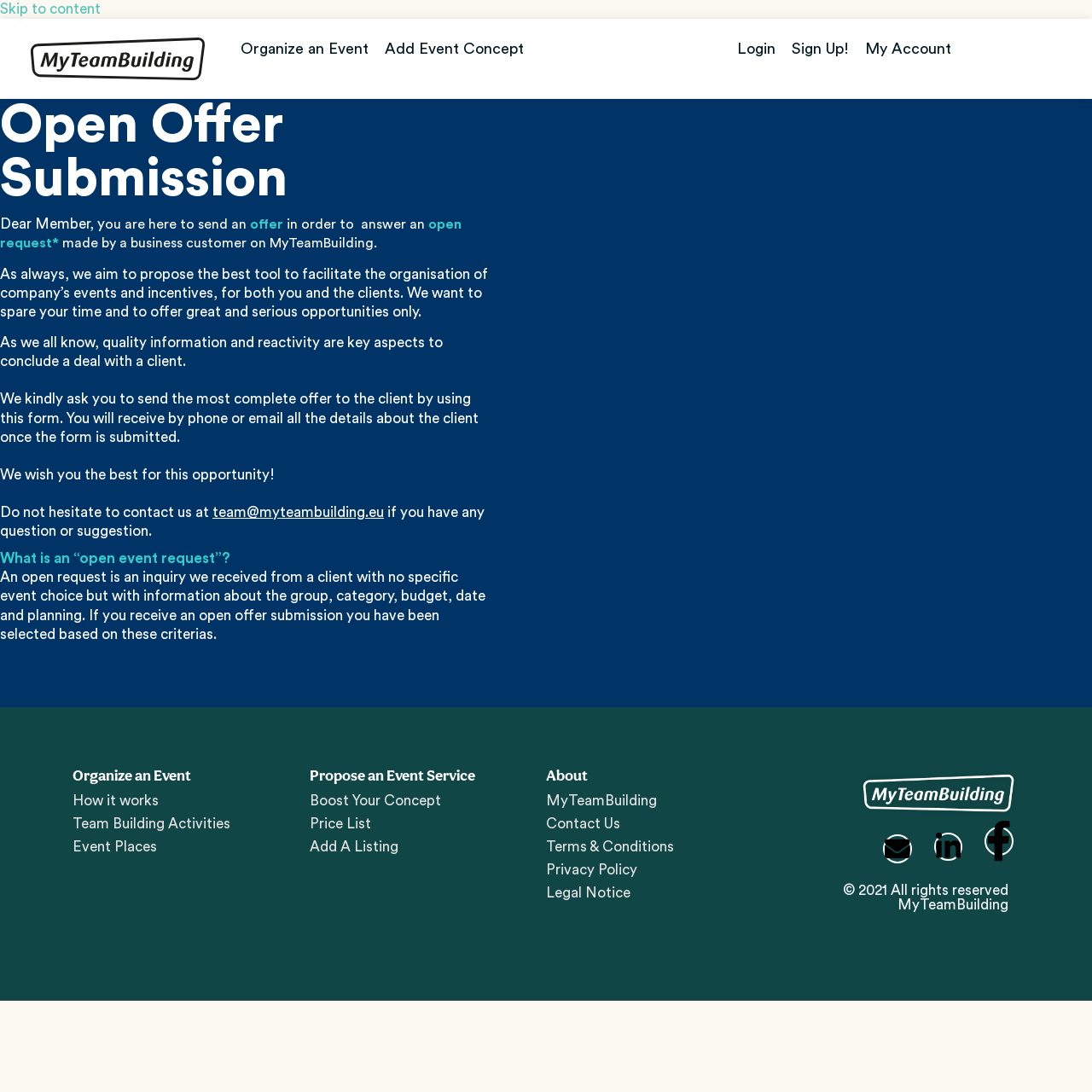How can I contact MyTeamBuilding?
Please analyze the image and answer the question with as much detail as possible.

The webpage provides a contact email address, team@myteambuilding.eu, which can be used to reach out to MyTeamBuilding for any questions or suggestions.